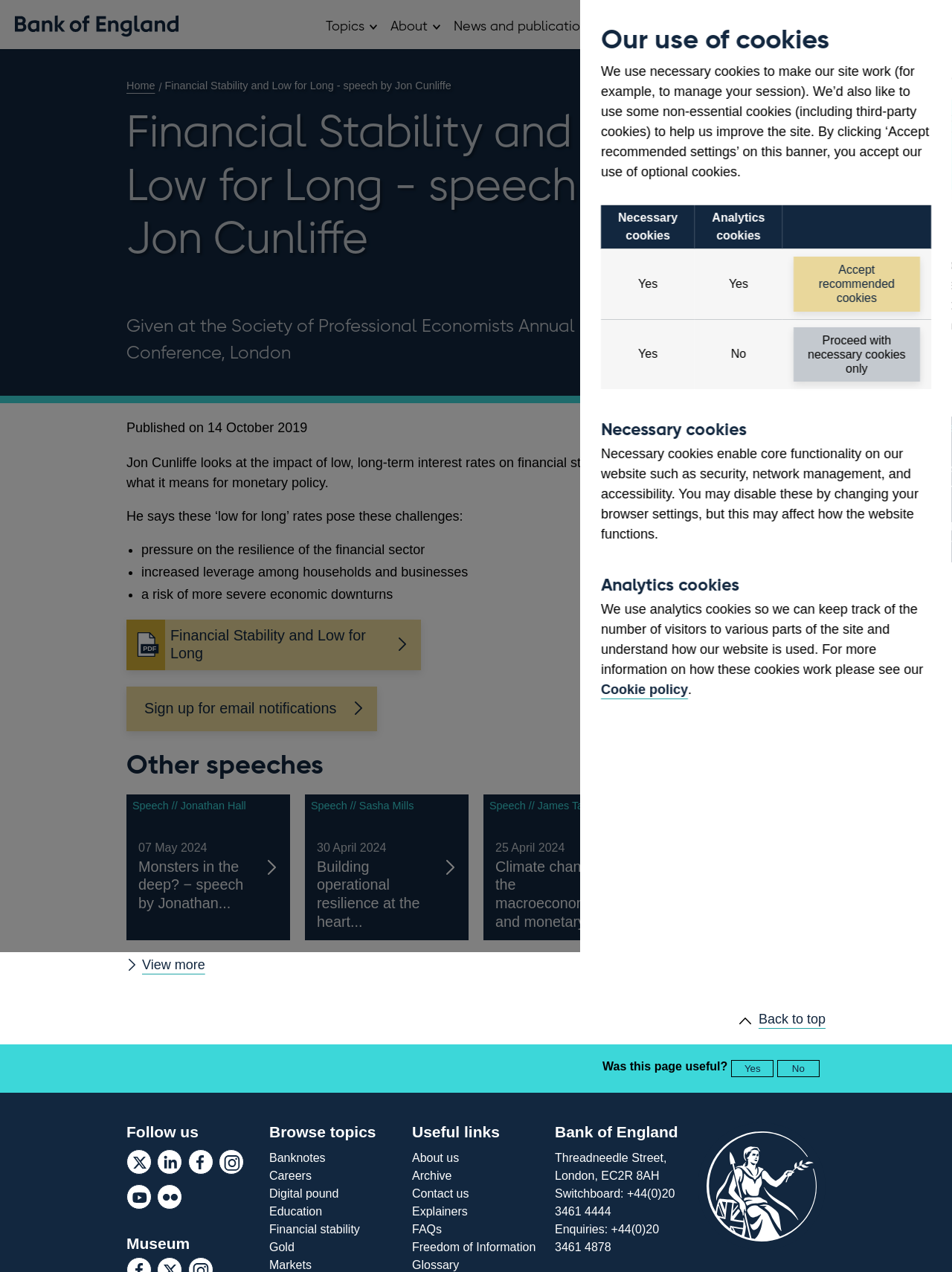Identify the bounding box coordinates of the area that should be clicked in order to complete the given instruction: "View more Other speeches". The bounding box coordinates should be four float numbers between 0 and 1, i.e., [left, top, right, bottom].

[0.133, 0.751, 0.215, 0.766]